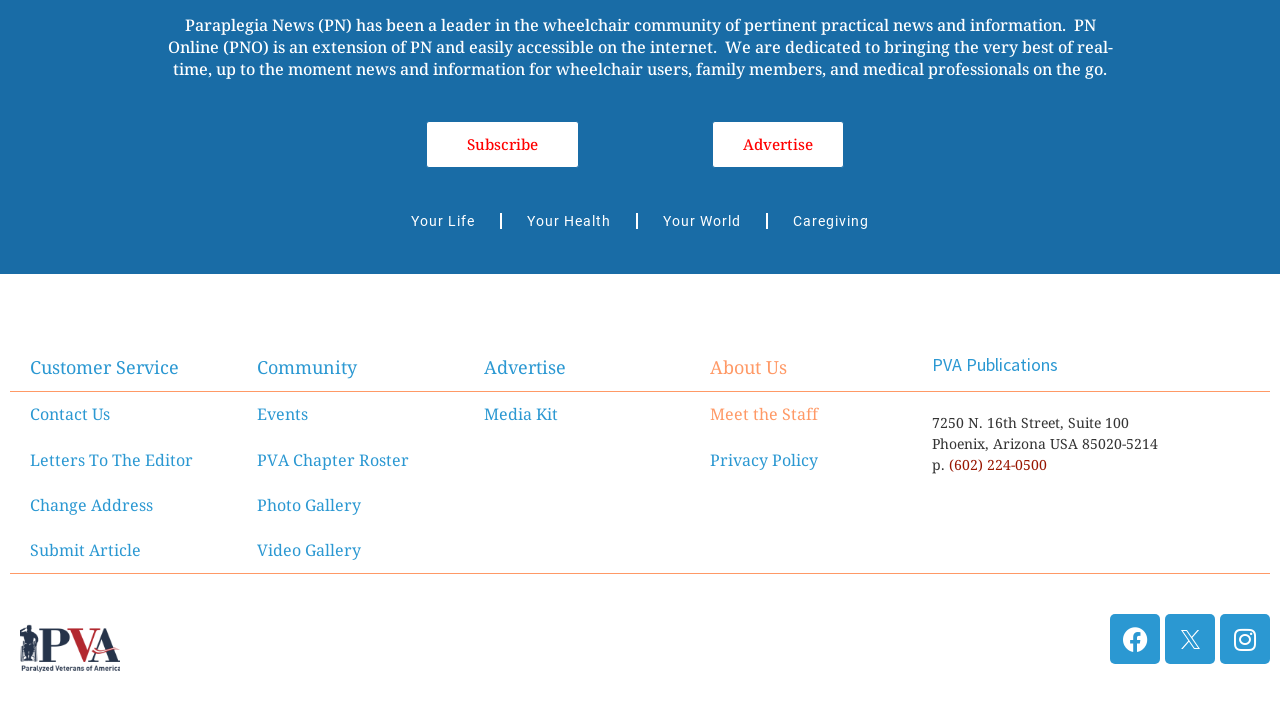Given the element description, predict the bounding box coordinates in the format (top-left x, top-left y, bottom-right x, bottom-right y). Make sure all values are between 0 and 1. Here is the element description: Meet the Staff

[0.539, 0.549, 0.717, 0.612]